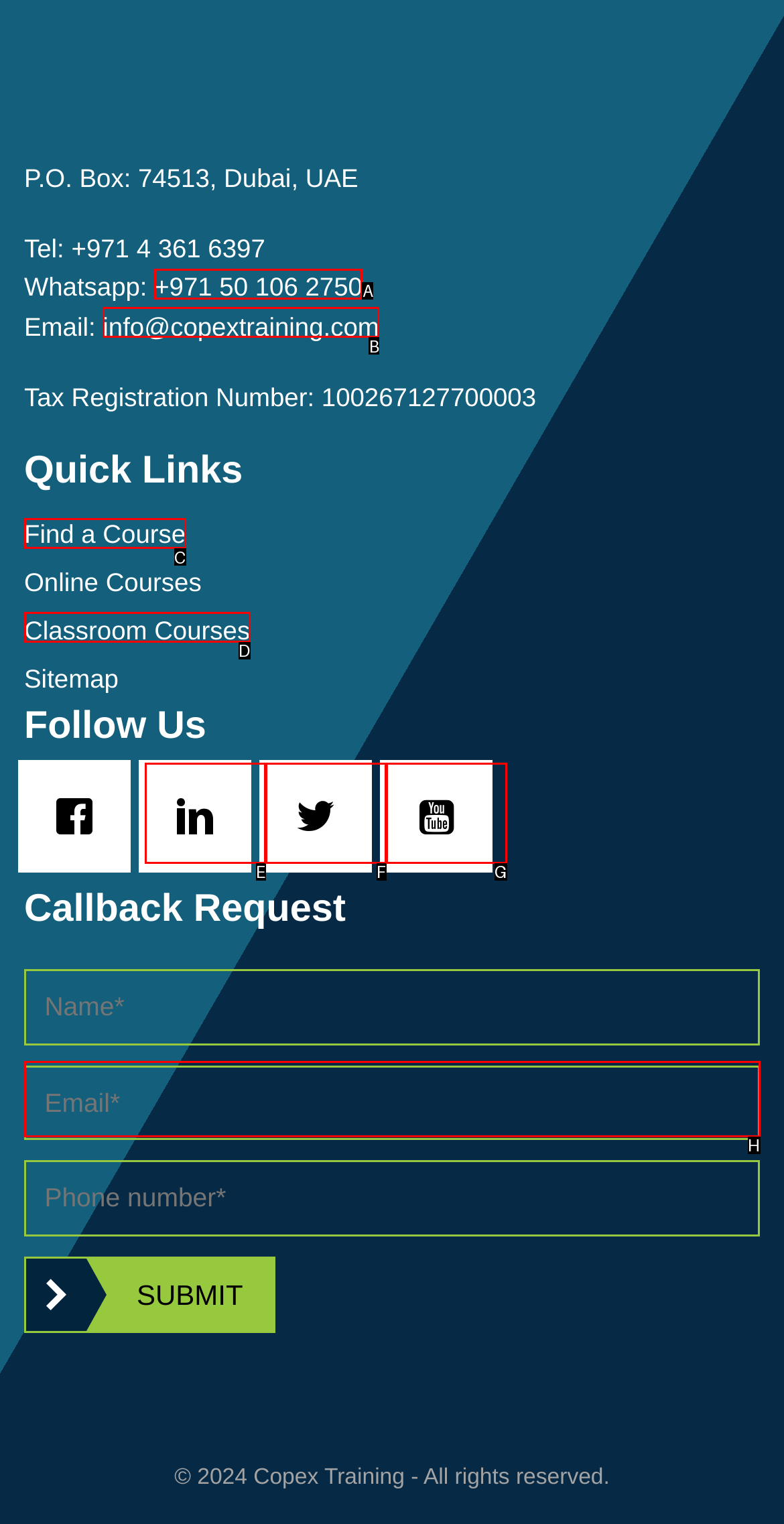Indicate the UI element to click to perform the task: Click the 'Find a Course' link. Reply with the letter corresponding to the chosen element.

C